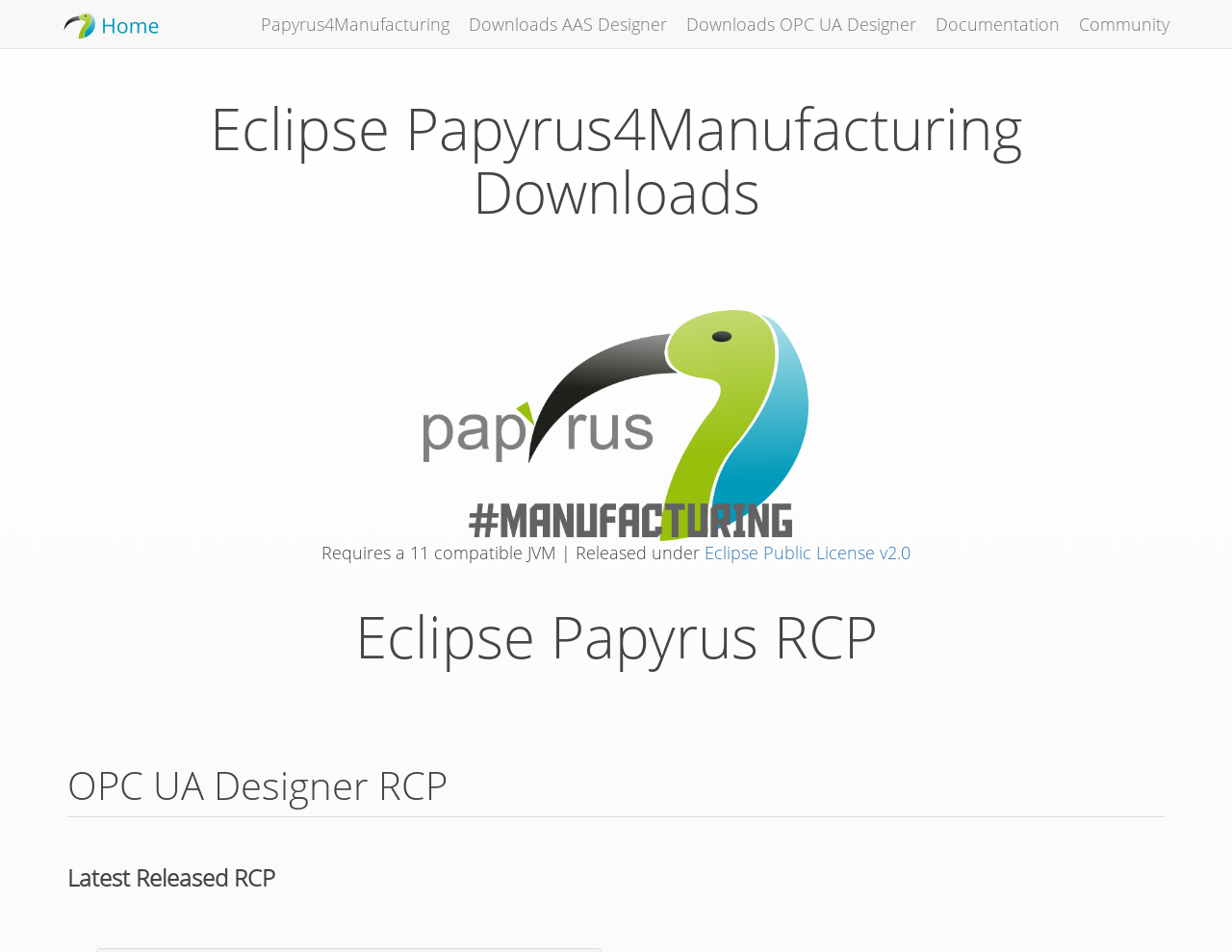Extract the bounding box coordinates for the UI element described as: "Community".

[0.868, 0.0, 0.957, 0.051]